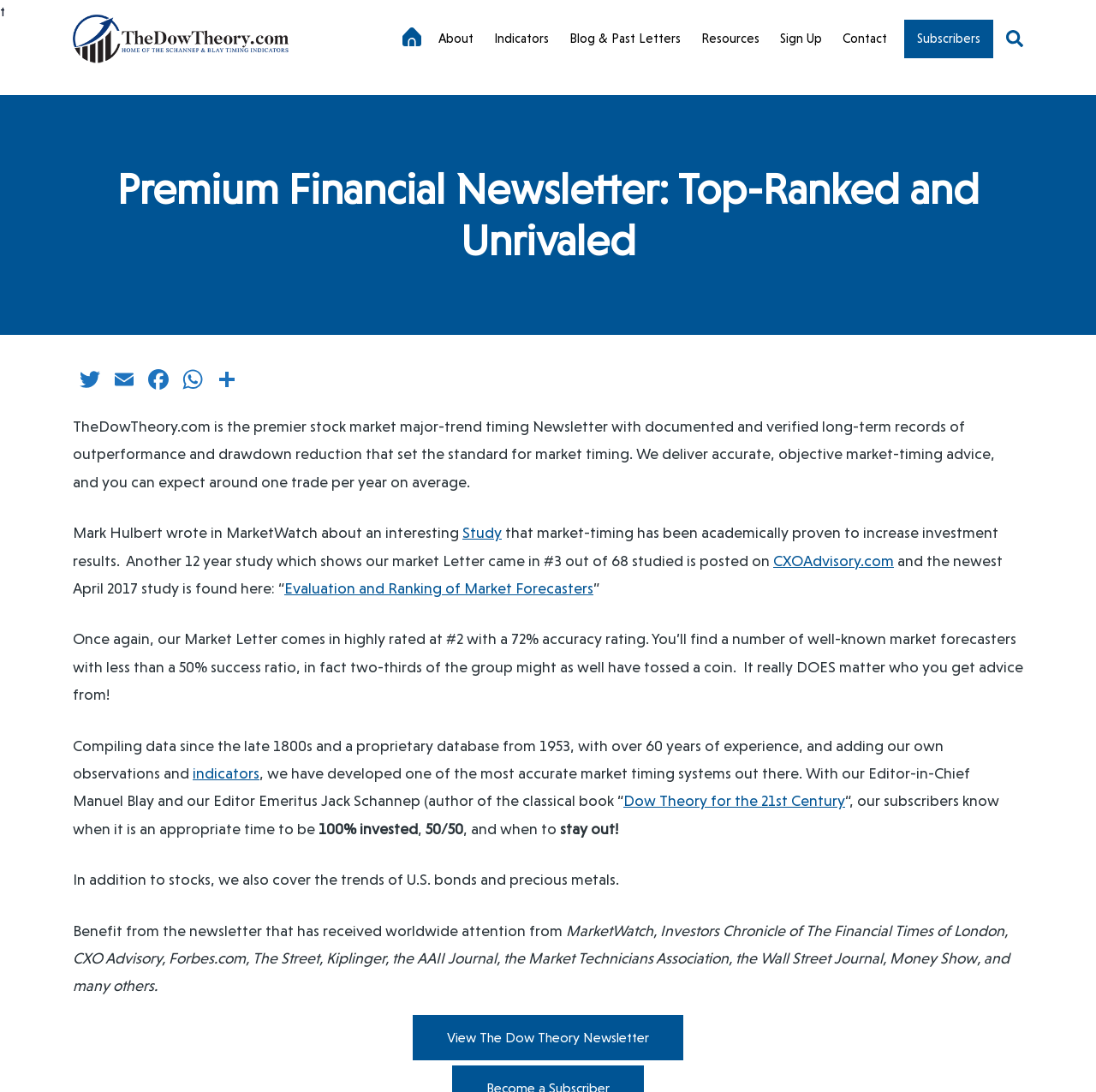What is the name of the book written by Jack Schannep?
Kindly give a detailed and elaborate answer to the question.

The name of the book written by Jack Schannep, the Editor Emeritus, is mentioned in the text 'author of the classical book “Dow Theory for the 21st Century”'.